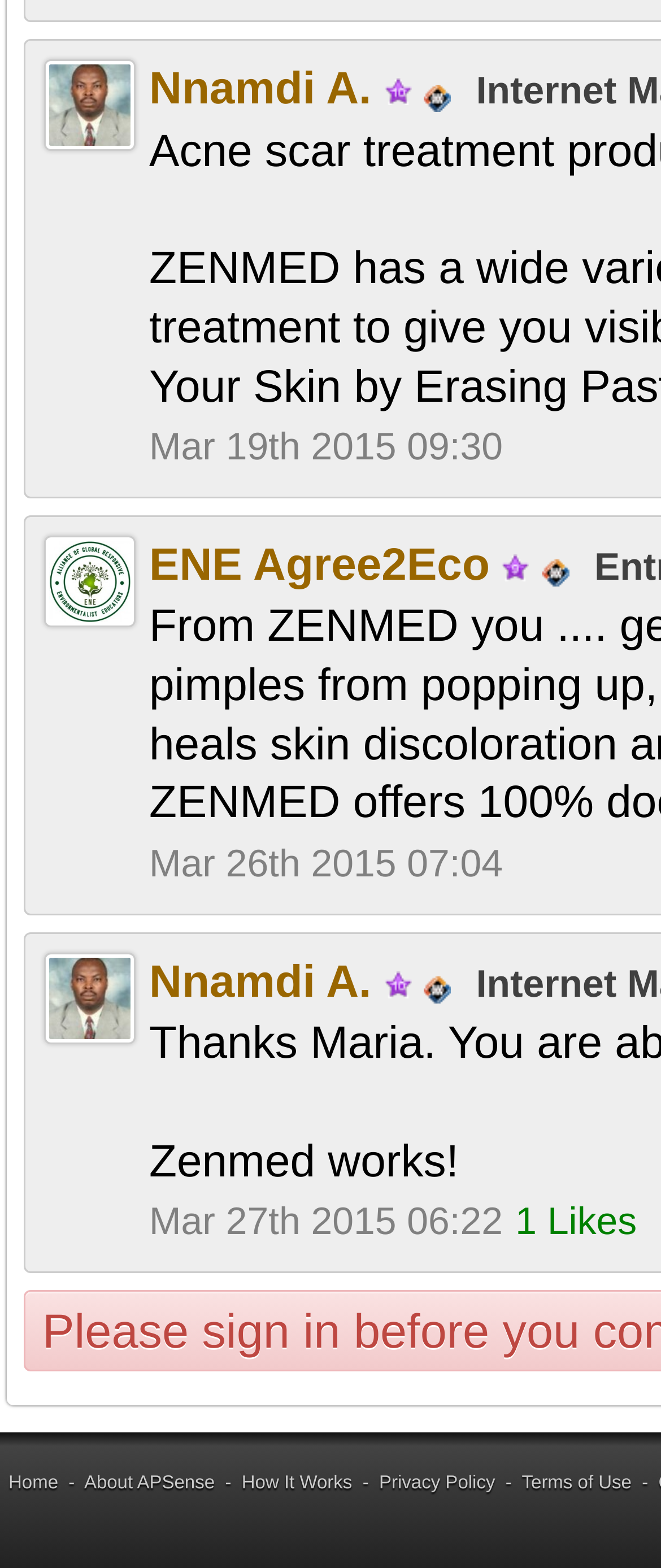Please respond in a single word or phrase: 
How many likes does the latest post have?

1